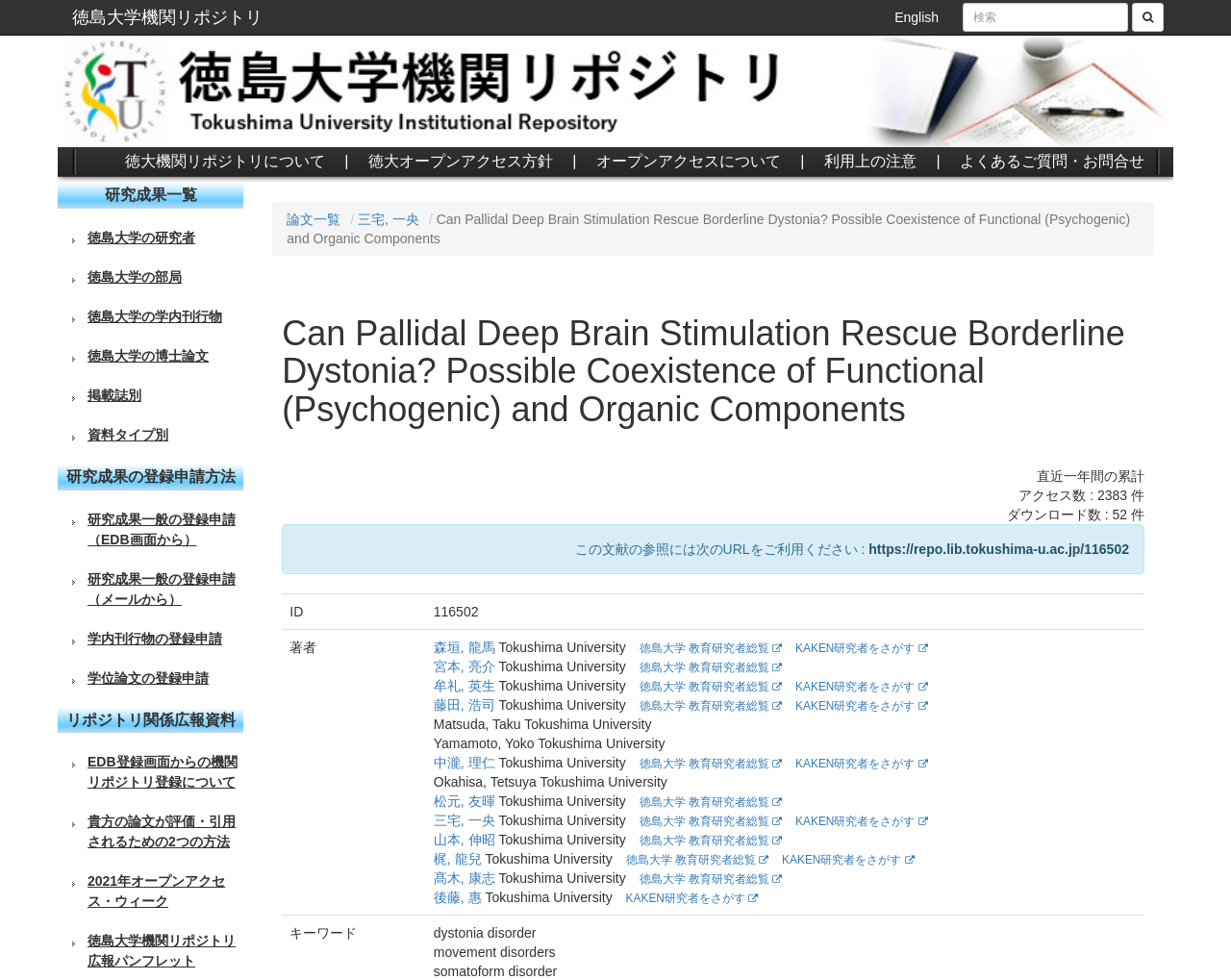Please identify the bounding box coordinates for the region that you need to click to follow this instruction: "Contact us".

None